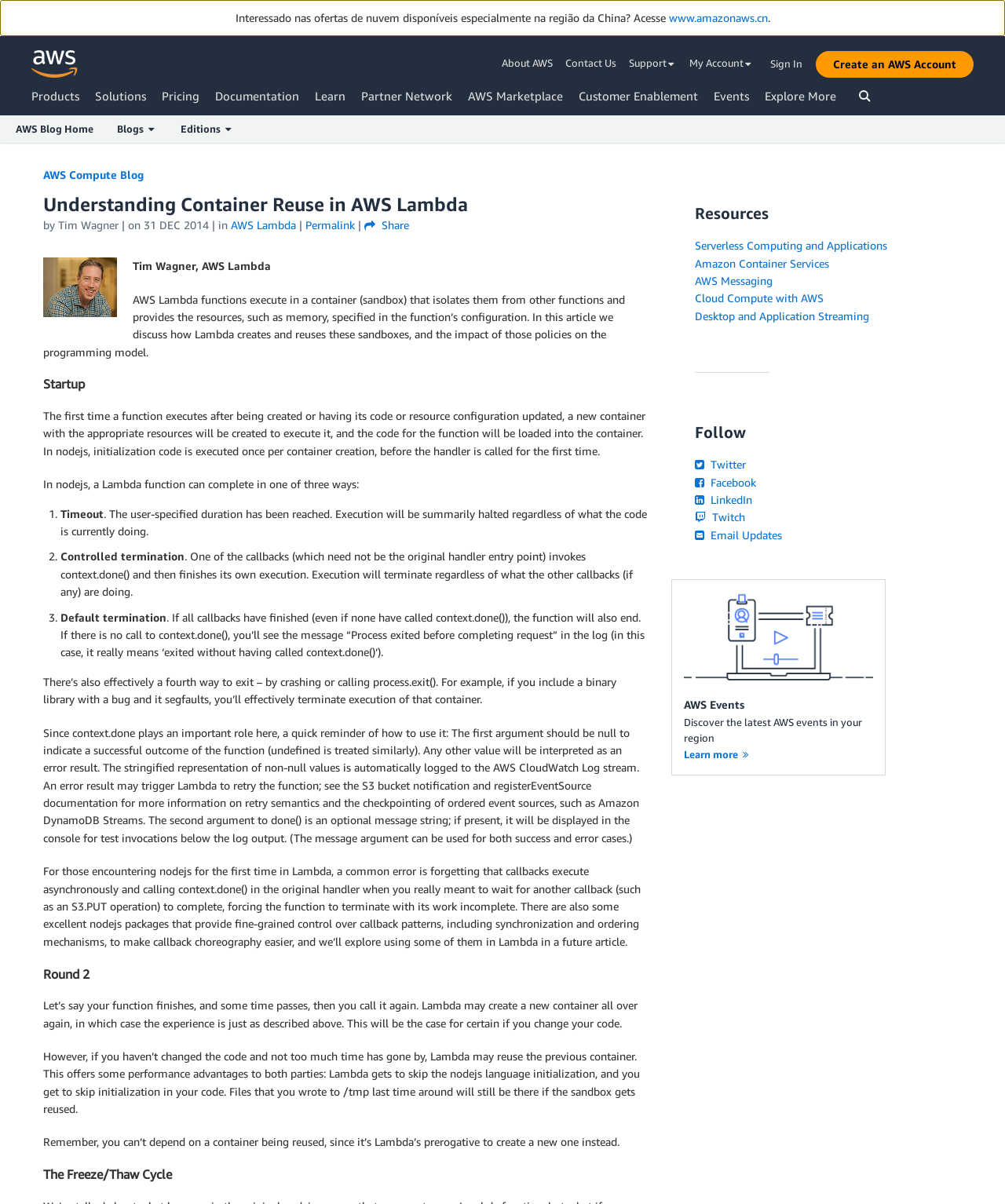Based on the visual content of the image, answer the question thoroughly: What is the purpose of the context.done() function?

The context.done() function is used to indicate a successful outcome of the function, and its first argument should be null to indicate success. If an error occurs, the function will retry.